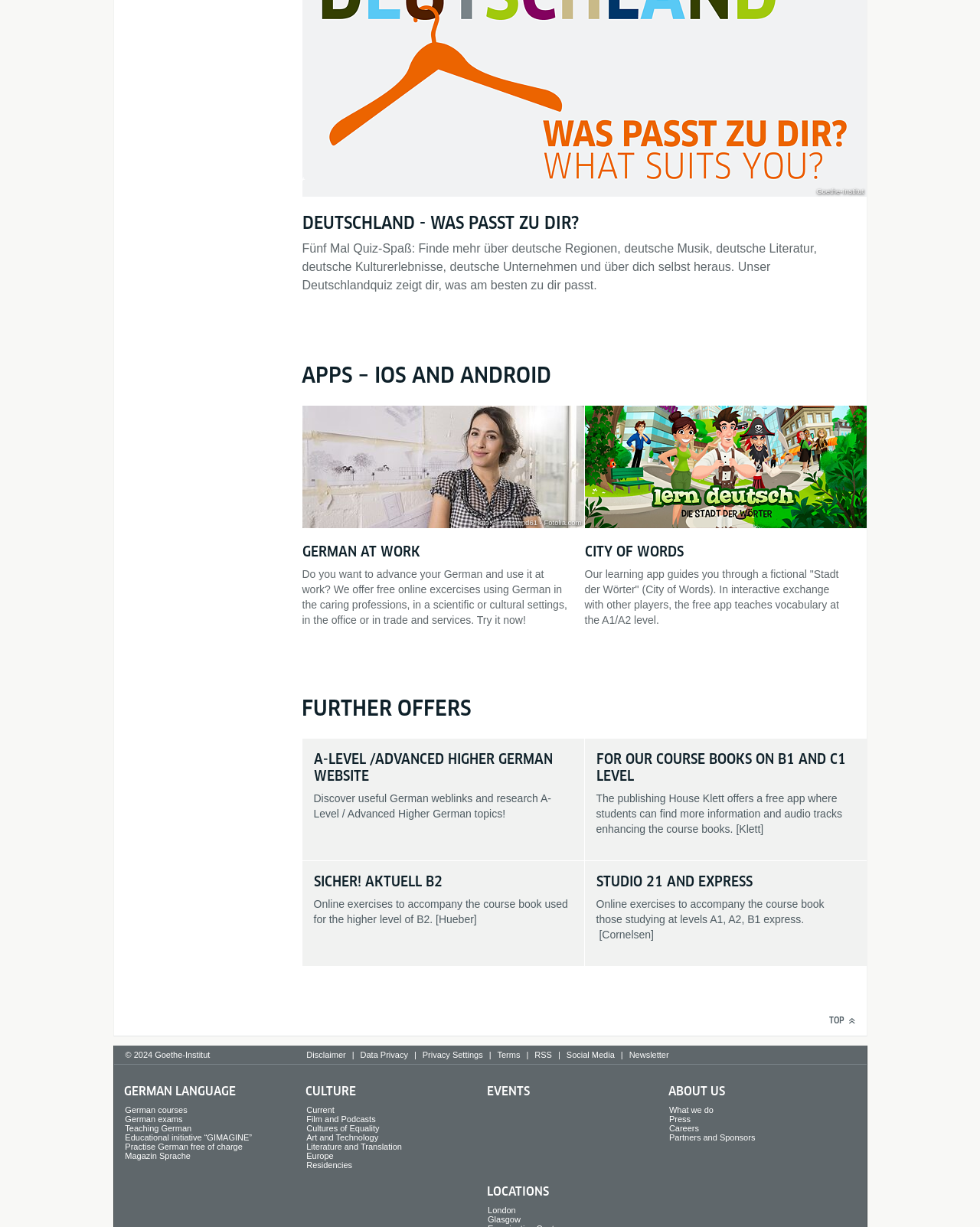Based on the element description Top, identify the bounding box coordinates for the UI element. The coordinates should be in the format (top-left x, top-left y, bottom-right x, bottom-right y) and within the 0 to 1 range.

[0.846, 0.828, 0.872, 0.836]